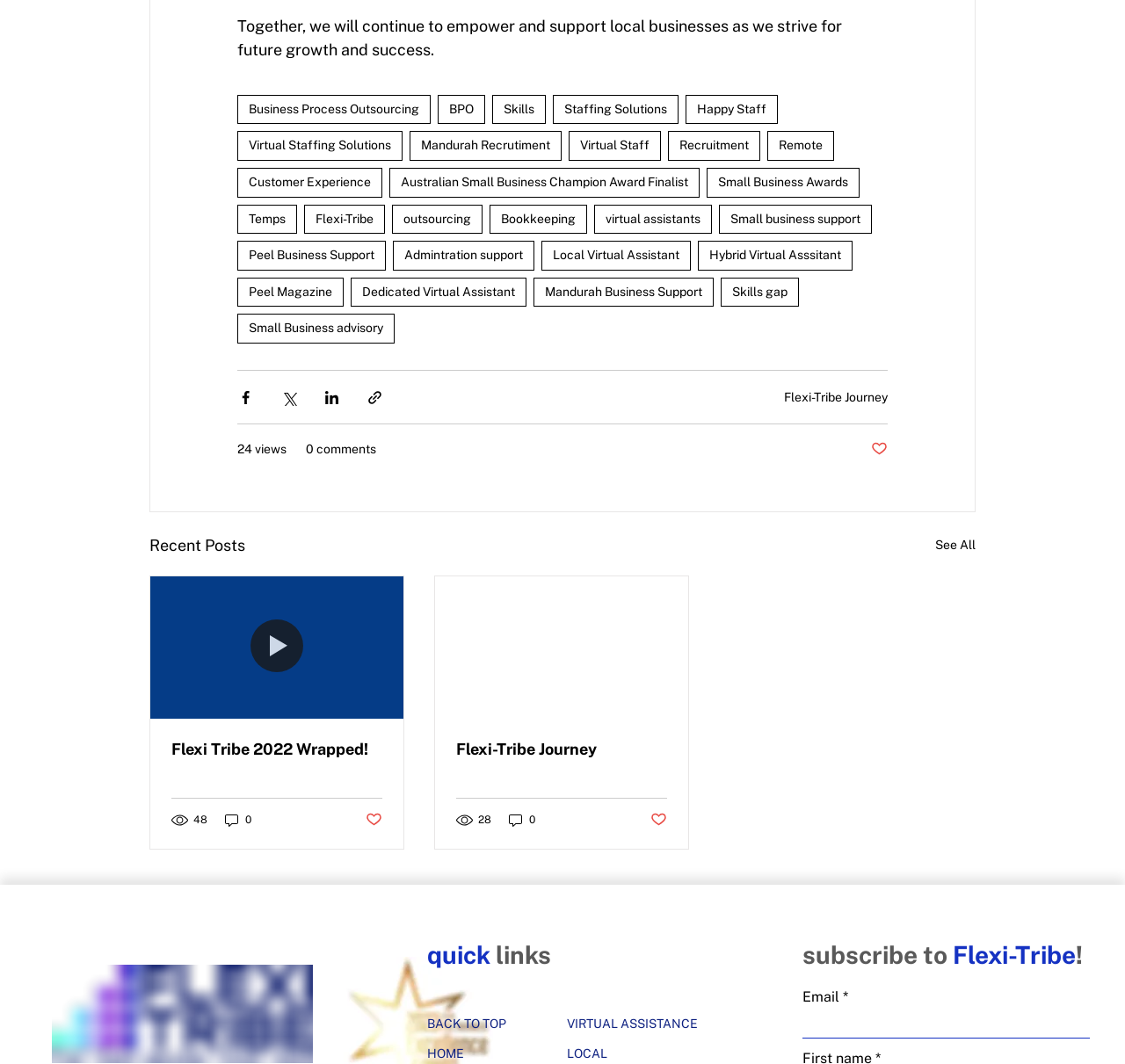Determine the bounding box coordinates for the clickable element required to fulfill the instruction: "Read 'Flexi Tribe 2022 Wrapped!' article". Provide the coordinates as four float numbers between 0 and 1, i.e., [left, top, right, bottom].

[0.152, 0.695, 0.34, 0.713]